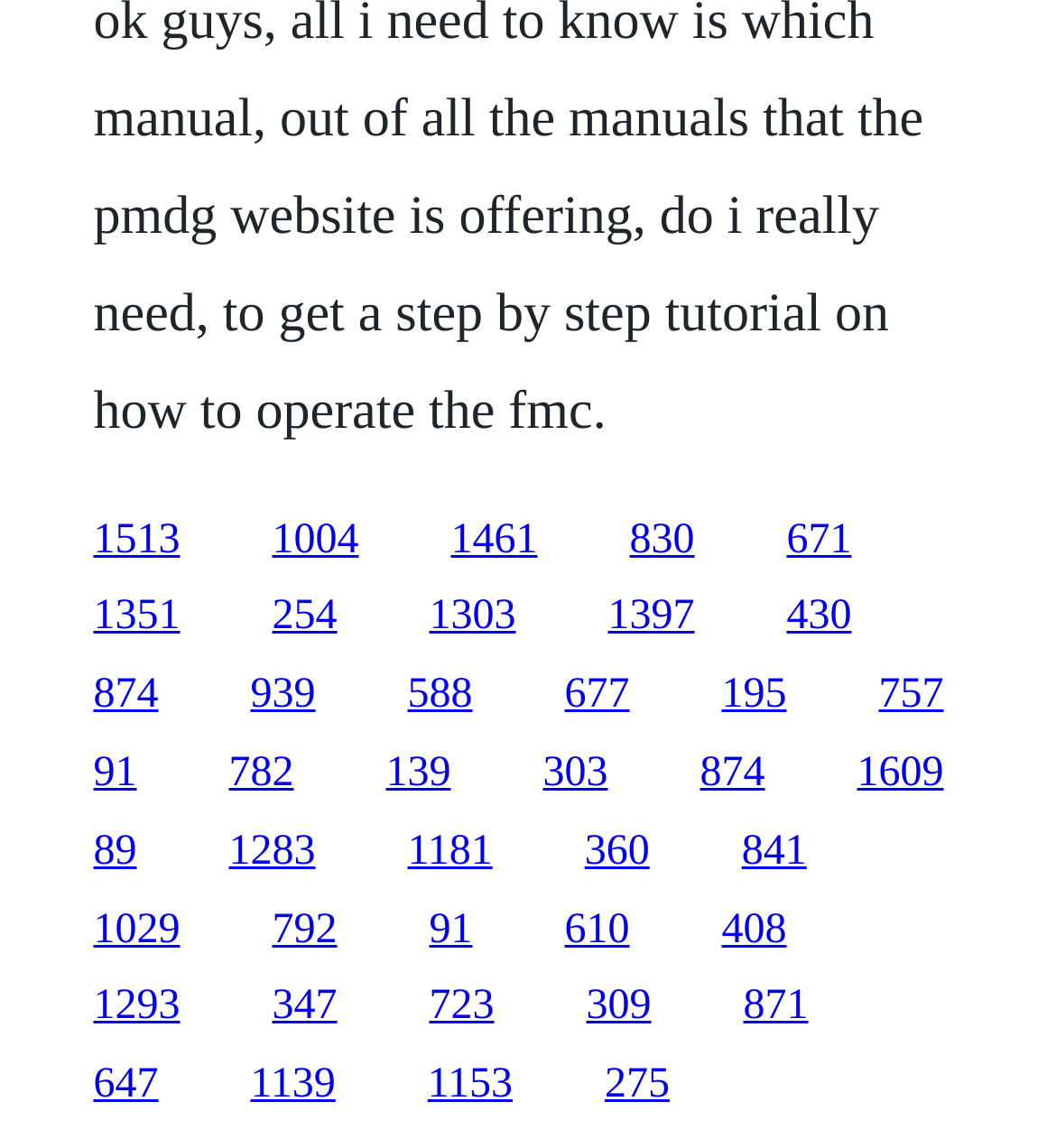Identify the bounding box coordinates of the clickable region to carry out the given instruction: "access the fifteenth link".

[0.663, 0.653, 0.724, 0.693]